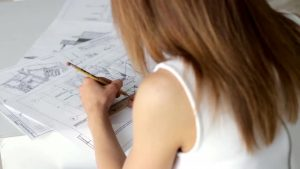What is the importance of the architect's hair?
Using the image, provide a detailed and thorough answer to the question.

The architect's long hair cascades down her back, reflecting a moment of concentration and dedication to her craft, highlighting the importance of attention to detail in transforming ideas into tangible structures.